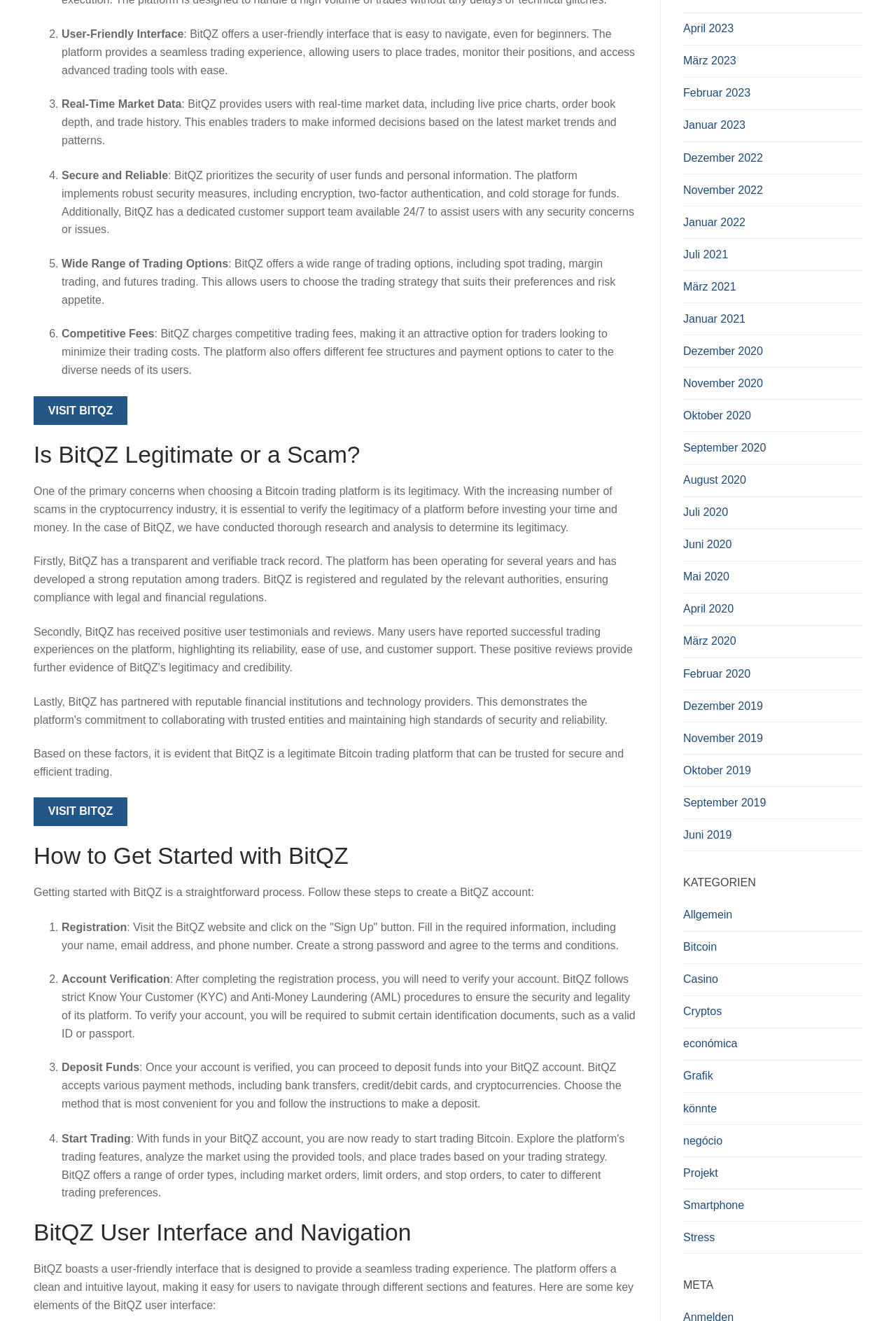Locate the bounding box coordinates of the item that should be clicked to fulfill the instruction: "Click on 'VISIT BITQZ'".

[0.038, 0.306, 0.142, 0.315]